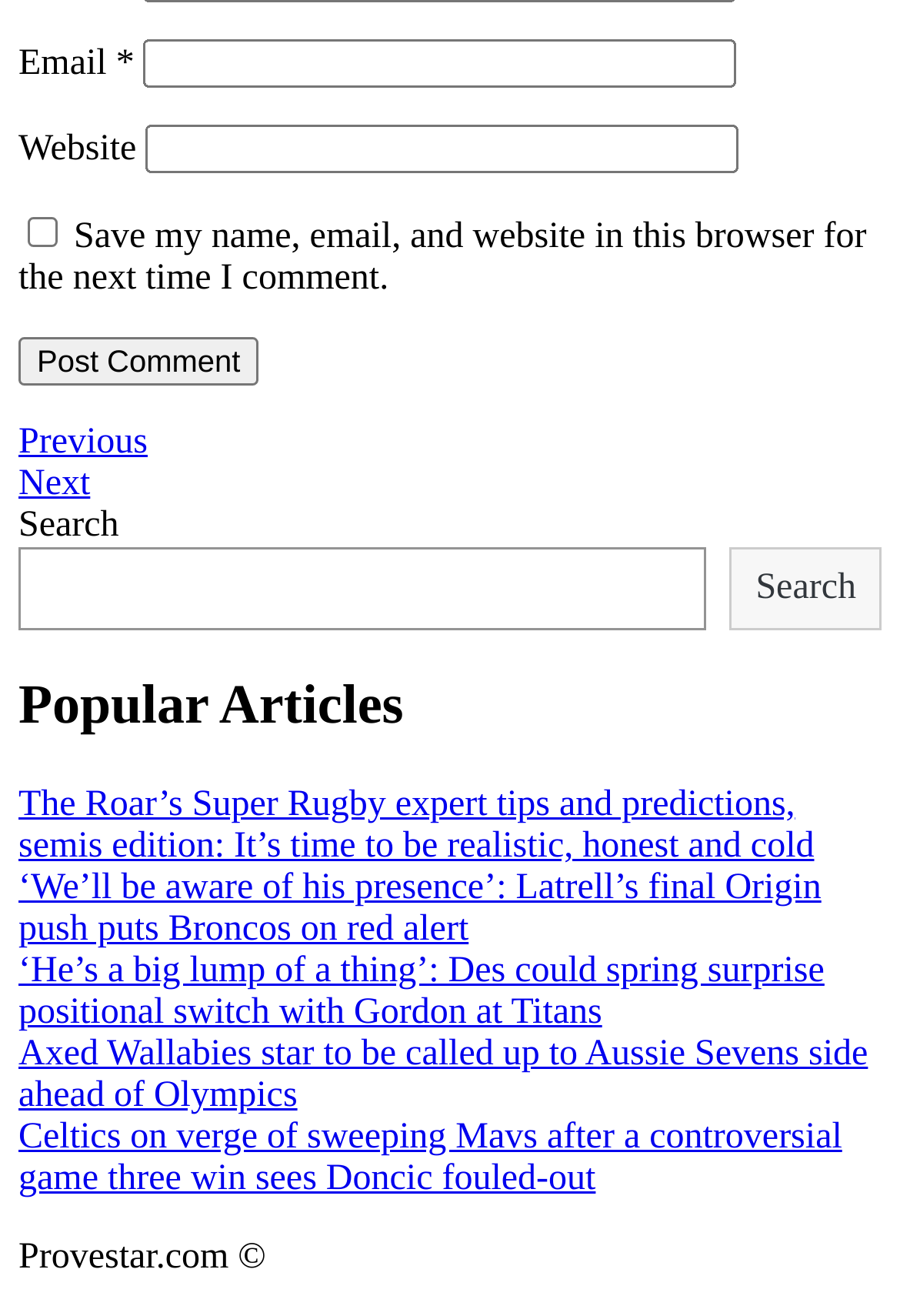Please identify the bounding box coordinates of the region to click in order to complete the task: "Search for articles". The coordinates must be four float numbers between 0 and 1, specified as [left, top, right, bottom].

[0.021, 0.416, 0.786, 0.479]